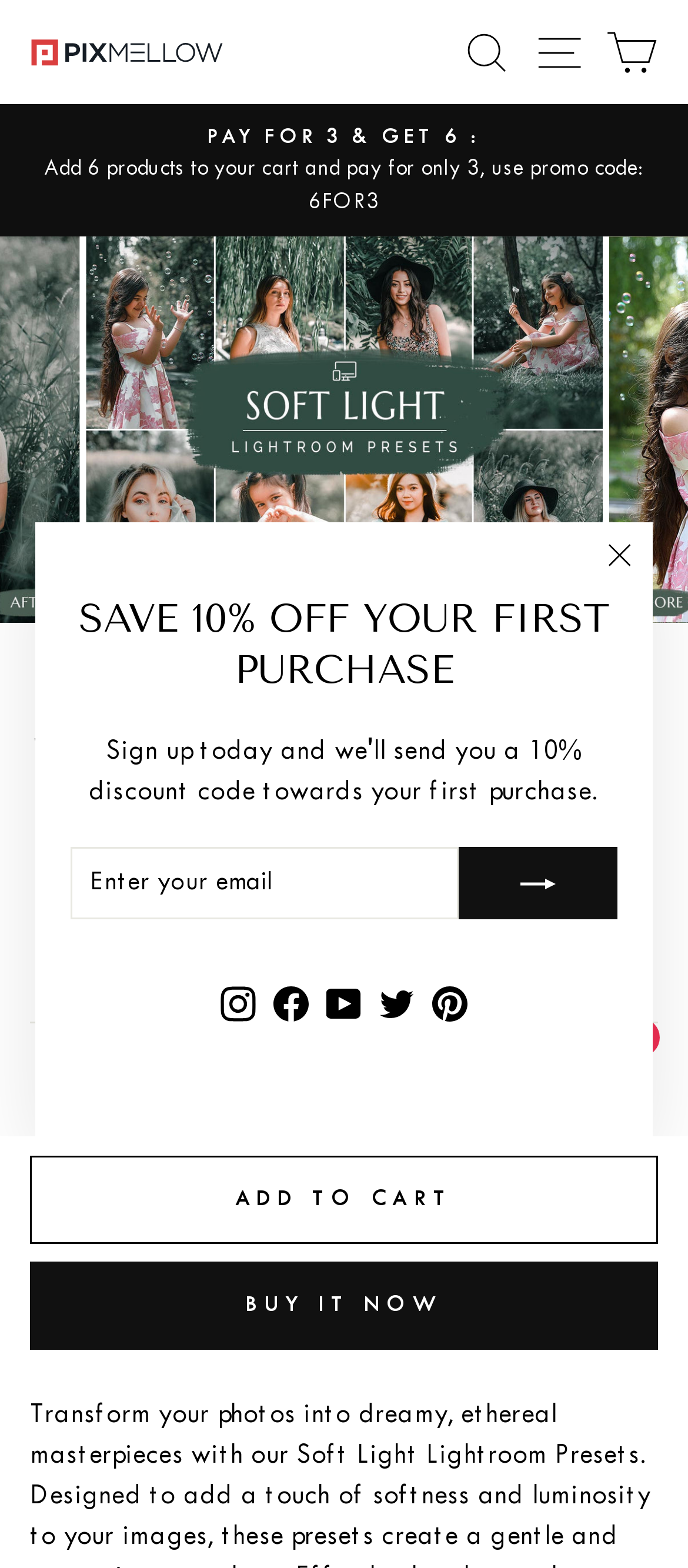What is the current sale price?
Based on the visual details in the image, please answer the question thoroughly.

I found the sale price by looking at the text '$6.00' next to the 'Sale price' label.